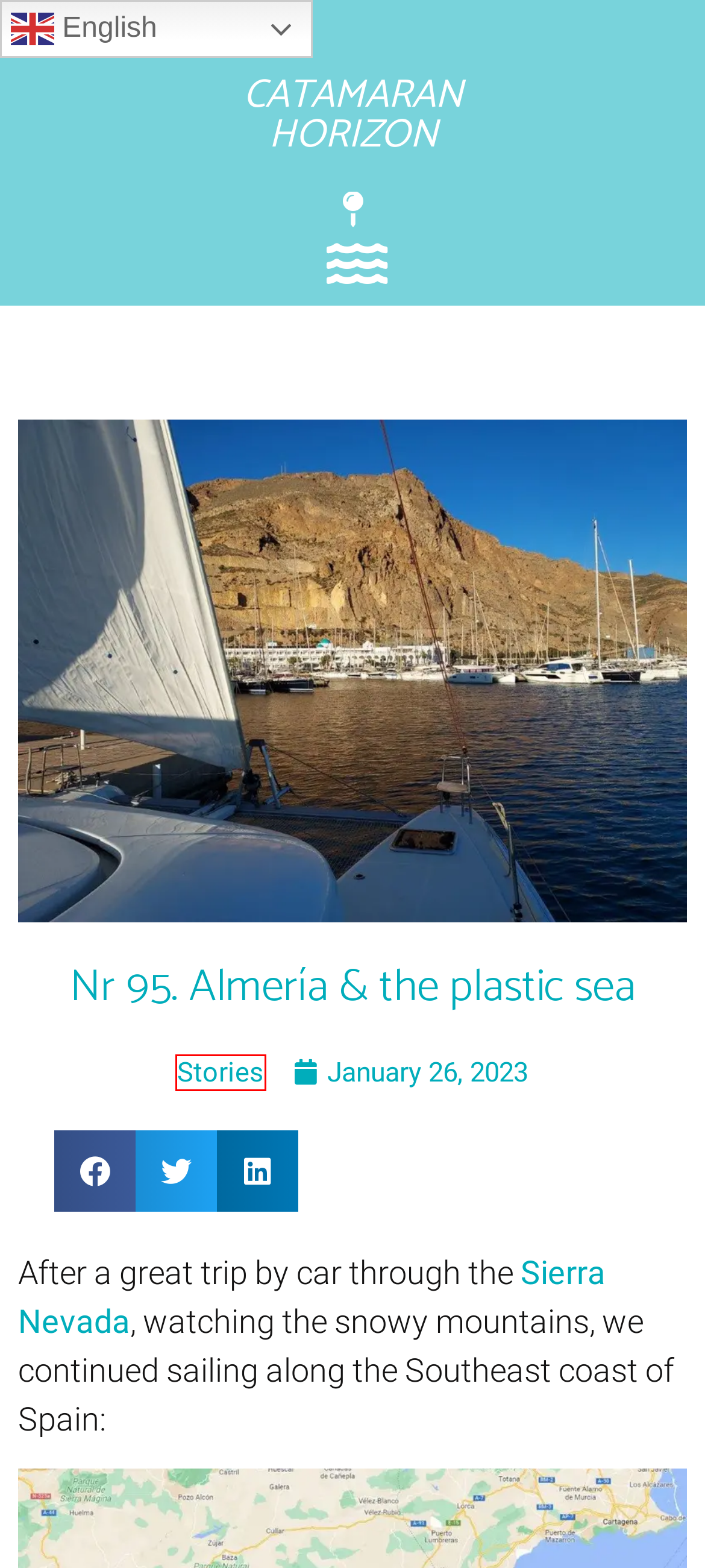Given a screenshot of a webpage with a red bounding box, please pick the webpage description that best fits the new webpage after clicking the element inside the bounding box. Here are the candidates:
A. 144. Crossing to Croatia (Dubrovnik) - Catamaran Horizon
B. Nr 96. Cartagena & Mar Menor - Catamaran Horizon
C. January 26, 2023 - Catamaran Horizon
D. 149. Hvar - Catamaran Horizon
E. Nr 94. Sierra Nevada - Catamaran Horizon
F. Stories Archives - Catamaran Horizon
G. Webshop | Website | Development & Maintenance - eConcepts Europe
H. 148. Korčula island and Lastovo Archipelago - Catamaran Horizon

F